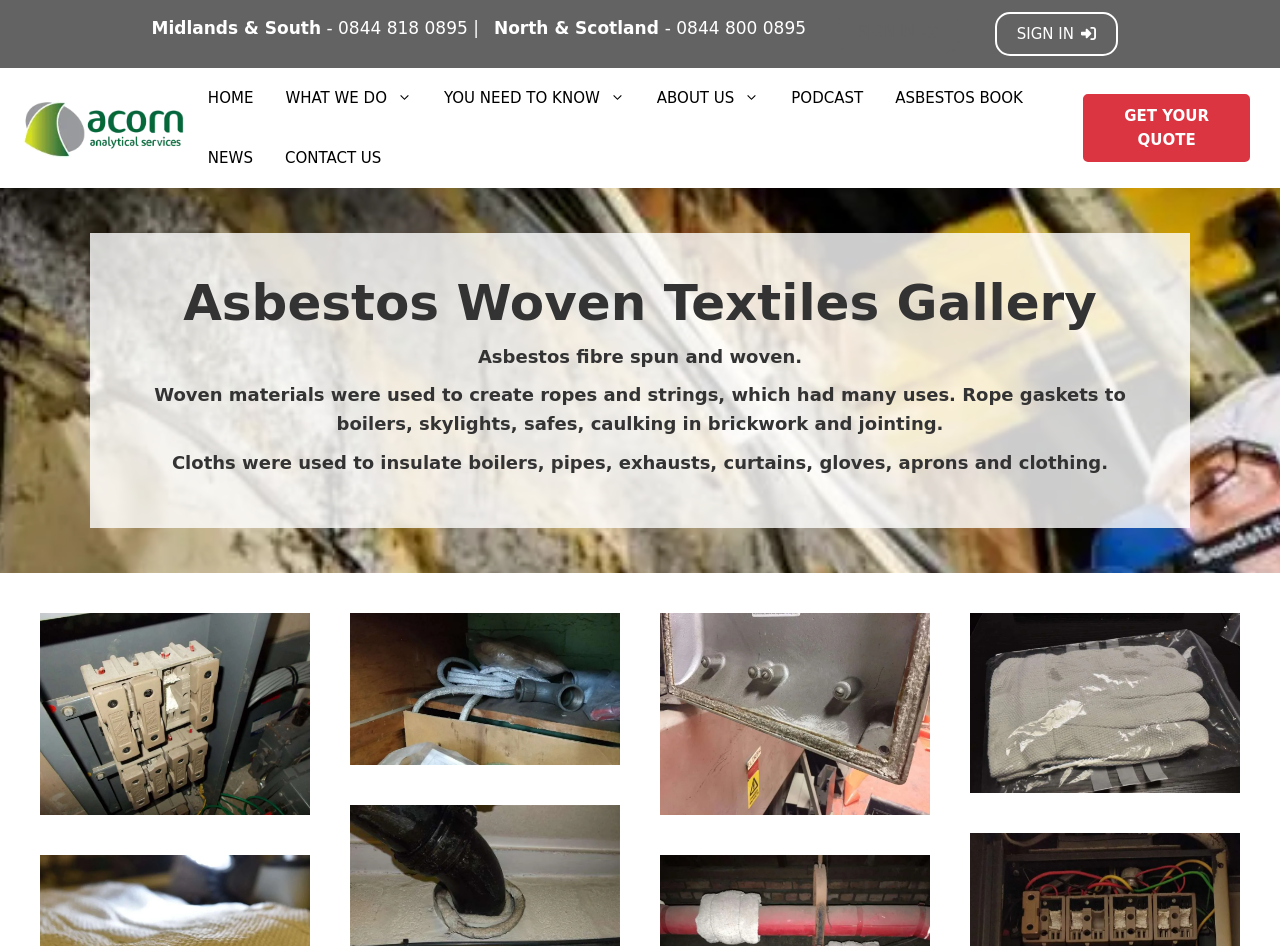Pinpoint the bounding box coordinates of the clickable element to carry out the following instruction: "Check out the 'TAGS' section."

None